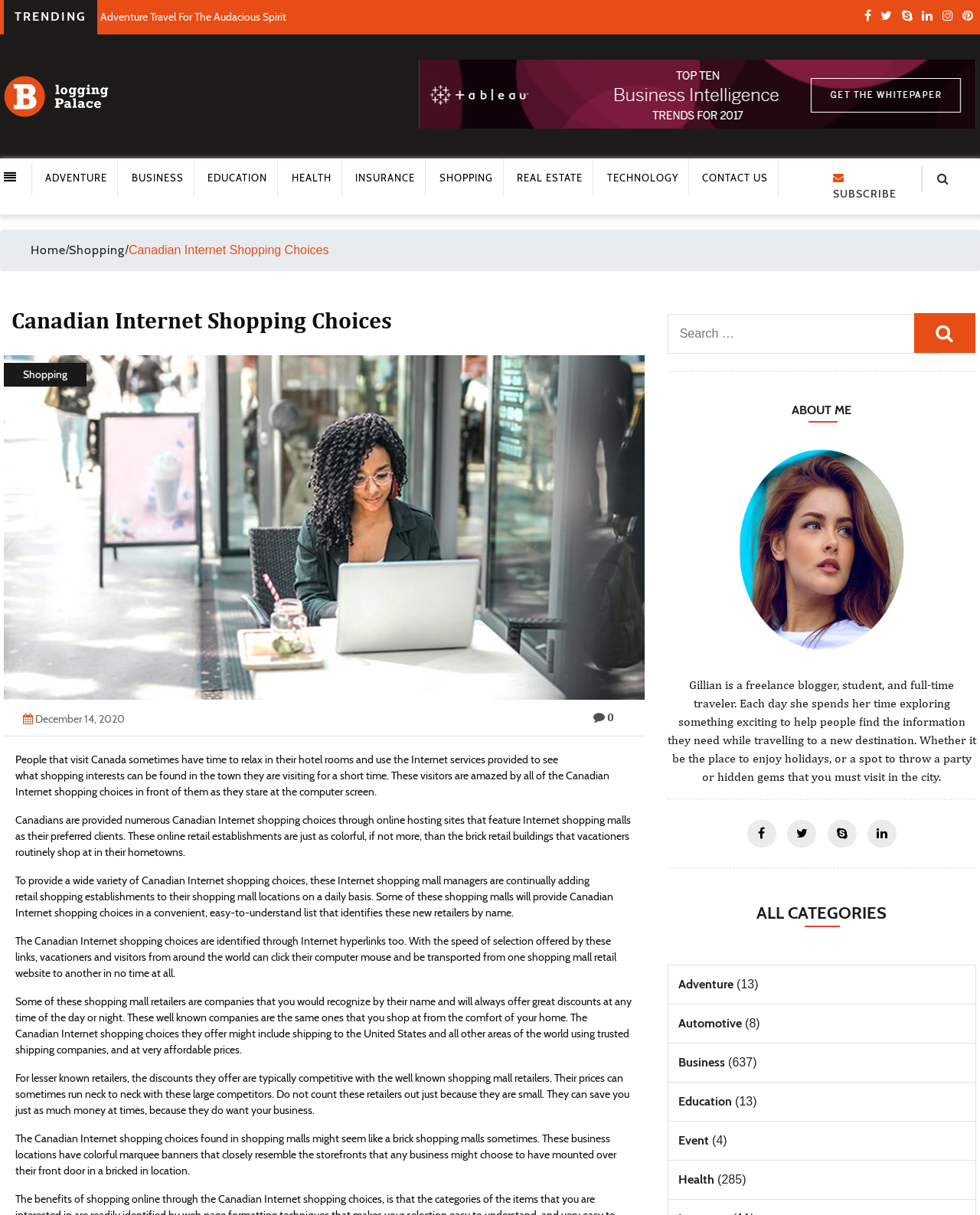Please determine the bounding box coordinates of the area that needs to be clicked to complete this task: 'Click on the 'CONTACT US' link'. The coordinates must be four float numbers between 0 and 1, formatted as [left, top, right, bottom].

[0.716, 0.141, 0.784, 0.151]